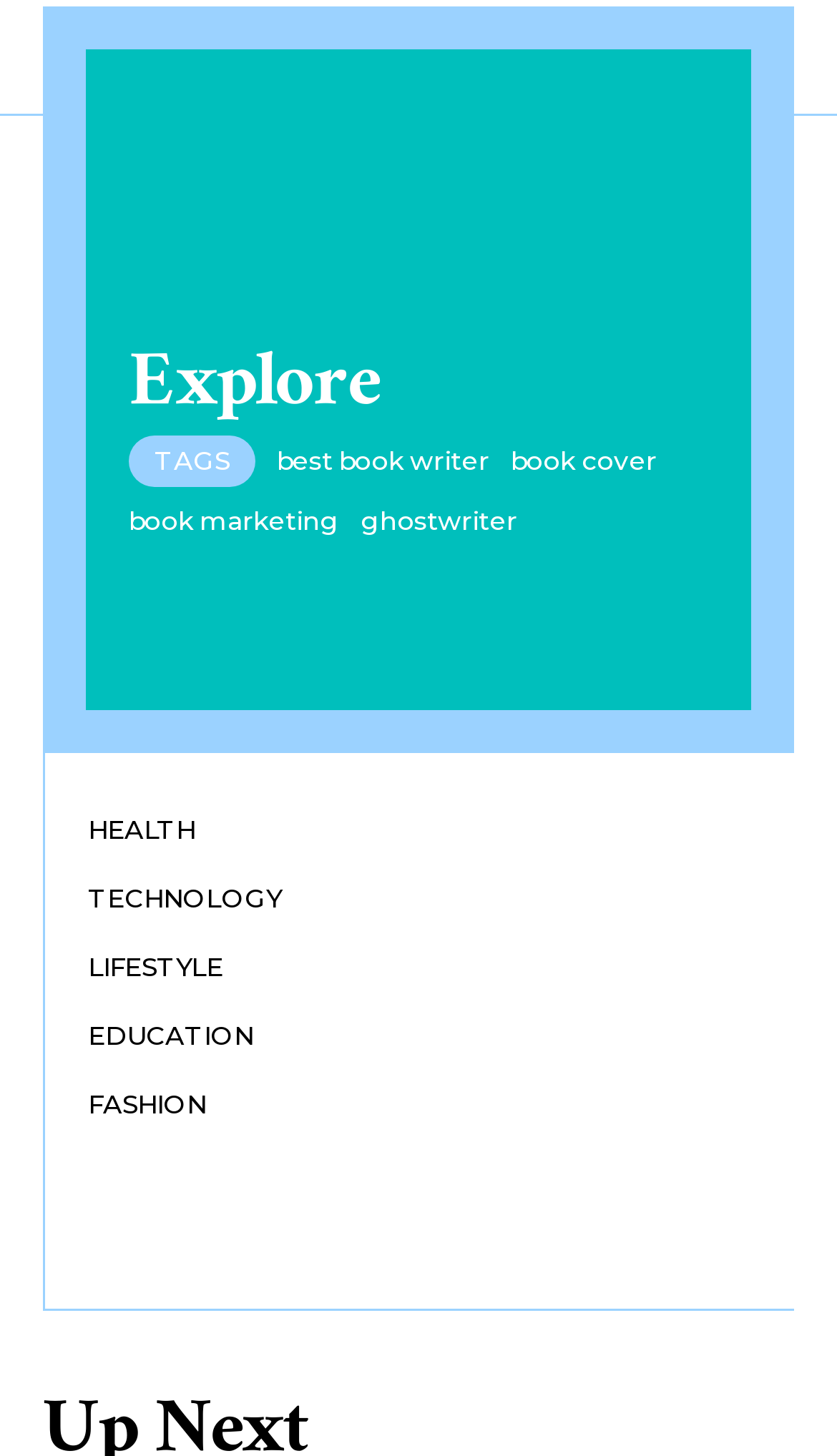Identify the bounding box coordinates of the region I need to click to complete this instruction: "explore the website".

[0.154, 0.218, 0.454, 0.319]